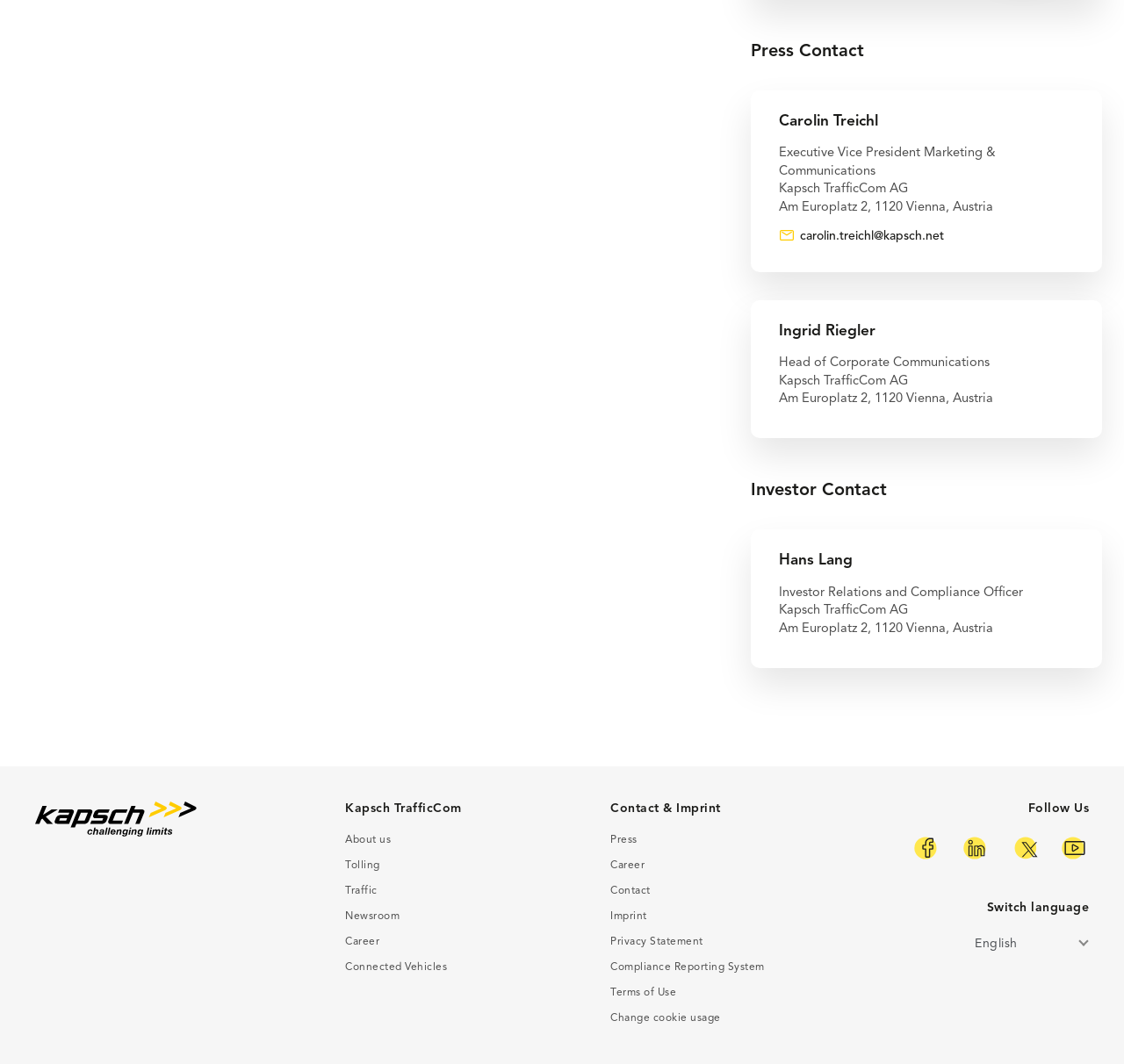Find the bounding box coordinates of the area to click in order to follow the instruction: "Go to Investor Contact".

[0.668, 0.452, 0.981, 0.471]